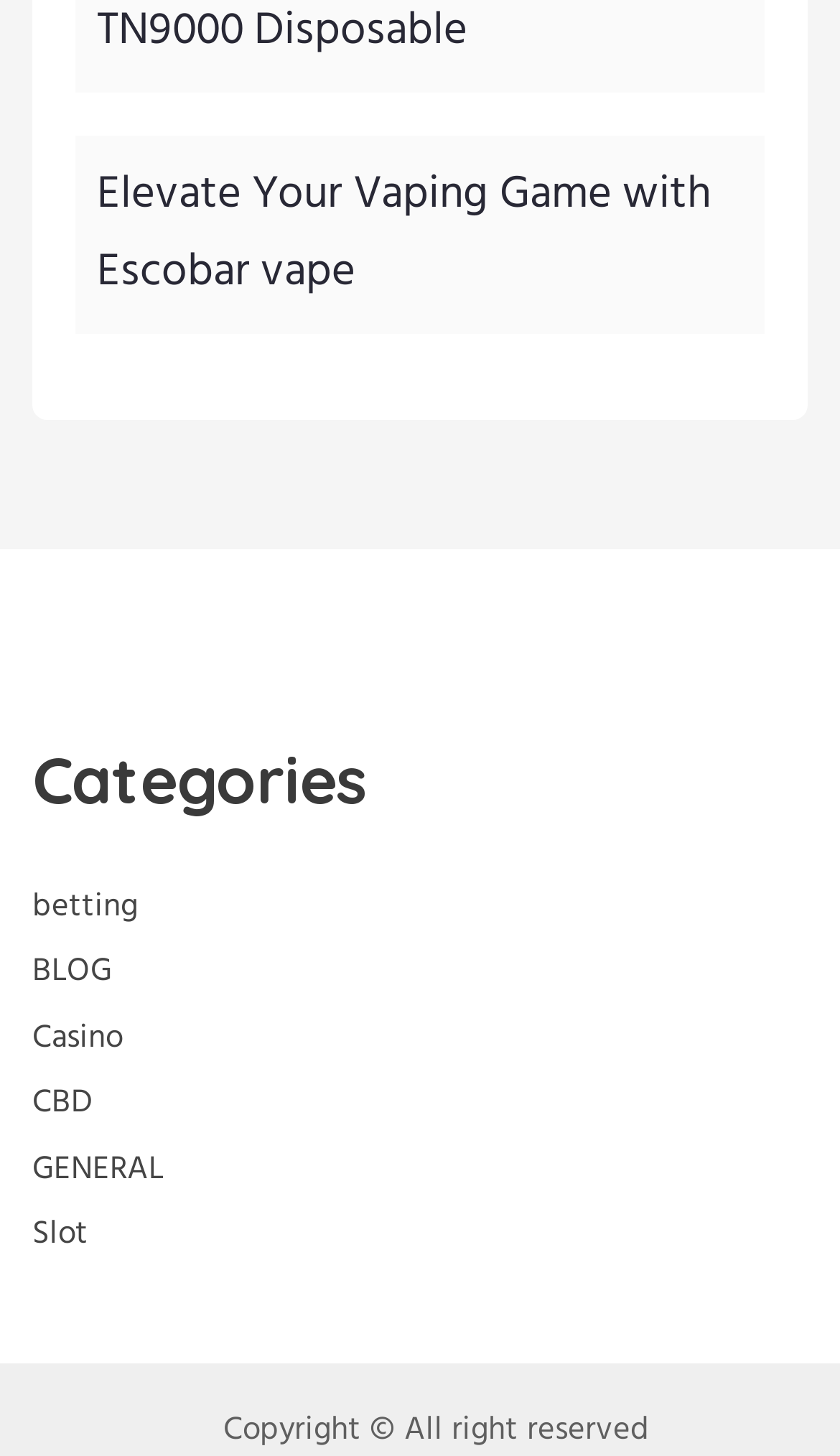Respond to the question below with a single word or phrase:
What is the copyright statement at the bottom of the webpage?

Copyright © All right reserved